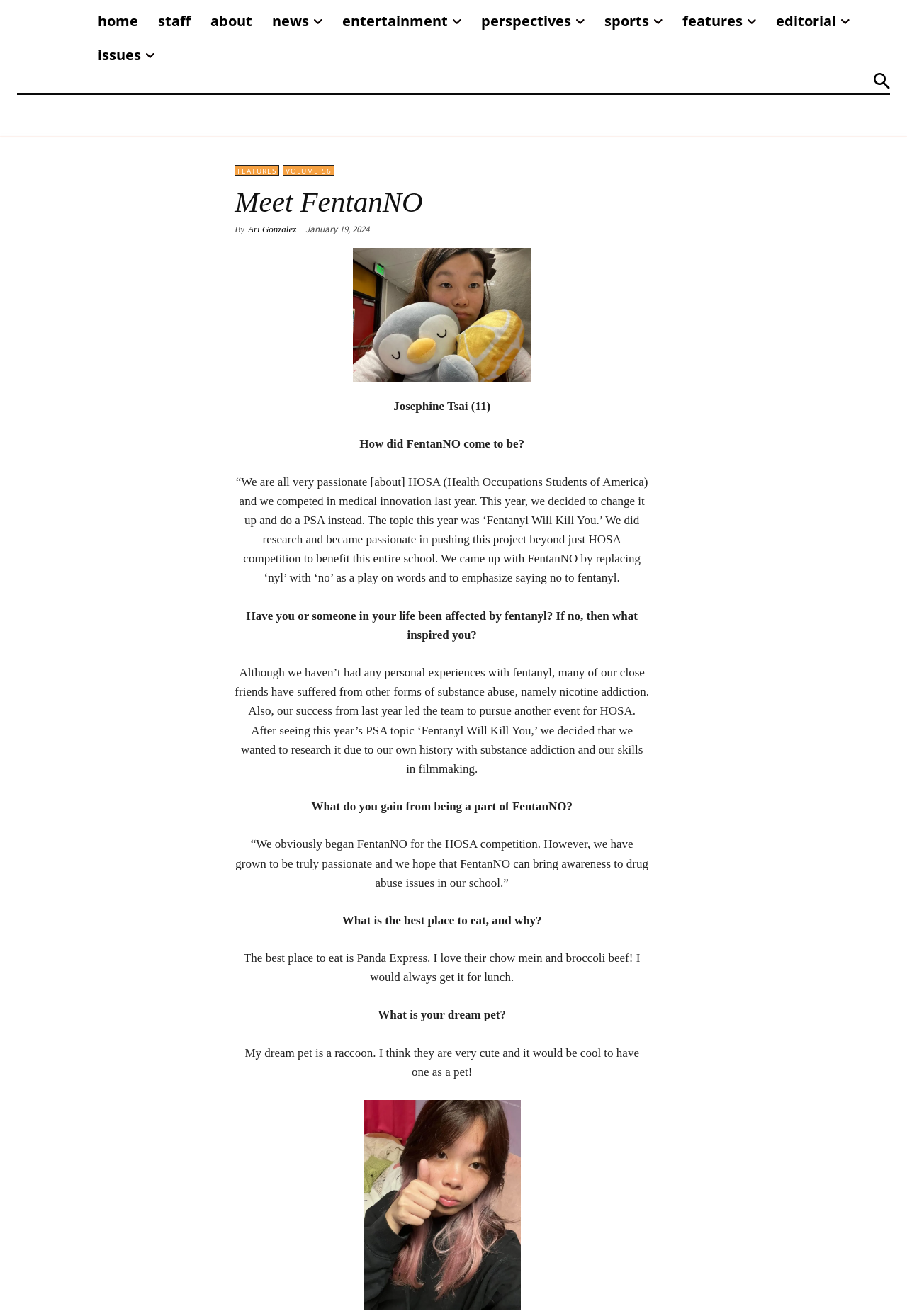Illustrate the webpage thoroughly, mentioning all important details.

The webpage is about an article titled "Meet FentanNO" from Paw Prints Weekly. At the top, there is a navigation menu with links to "home", "staff", "about", "news", "entertainment", "perspectives", "sports", "features", and "editorial". Below the navigation menu, there is a section with links to "FEATURES", "VOLUME 56", and the article title "Meet FentanNO". 

The article is an interview with Ari Gonzalez, and it starts with a brief introduction by the author. The main content of the article is a Q&A session with Ari, where they discuss the origin of FentanNO, a project related to HOSA (Health Occupations Students of America) and fentanyl awareness. The questions and answers are presented in a clear and organized manner, with each question and response separated by a line.

There is a figure, likely an image, placed in the middle of the article, which may be a photo of Josephine Tsai (11). The article also includes a timestamp, "January 19, 2024", indicating when it was published.

Towards the end of the article, the questions become more casual, asking about Ari's personal preferences, such as their favorite place to eat and dream pet. The article concludes with another figure, possibly an image, at the bottom.